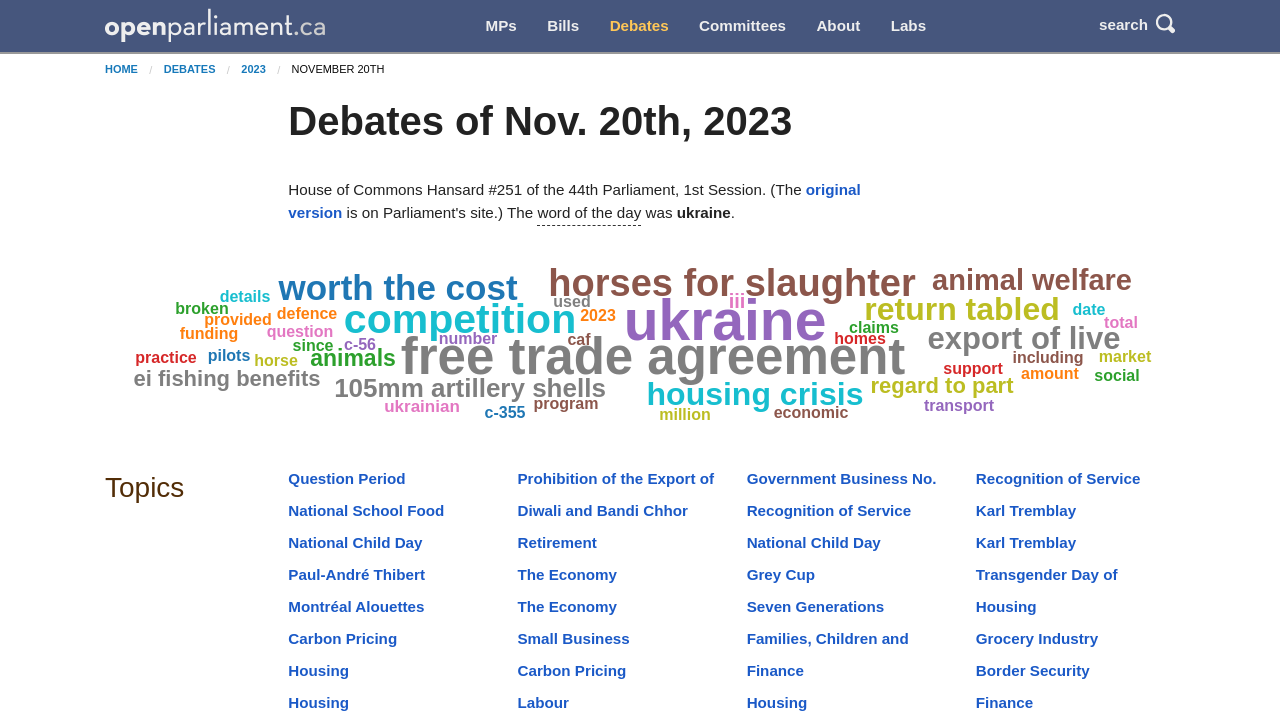Identify the bounding box of the HTML element described as: "More Services".

None